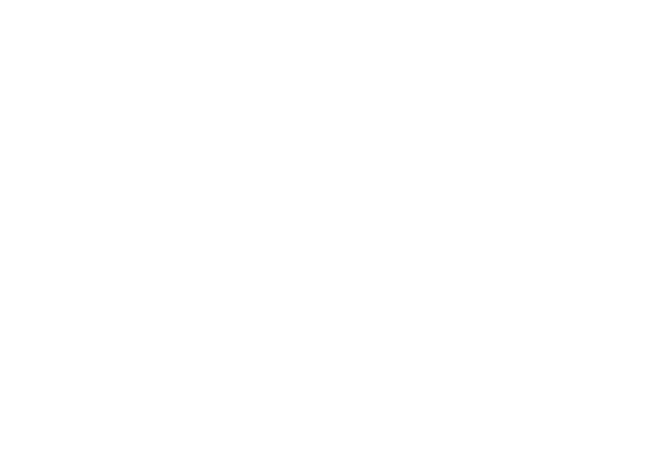Observe the image and answer the following question in detail: What company manufactures the Garlic Oil Essential Oil?

The branding on the label clearly indicates that the Garlic Oil Essential Oil is manufactured by Shaanxi Baisifu Biological Engineering Co., Ltd., which suggests a commitment to high-quality natural plant ingredients.